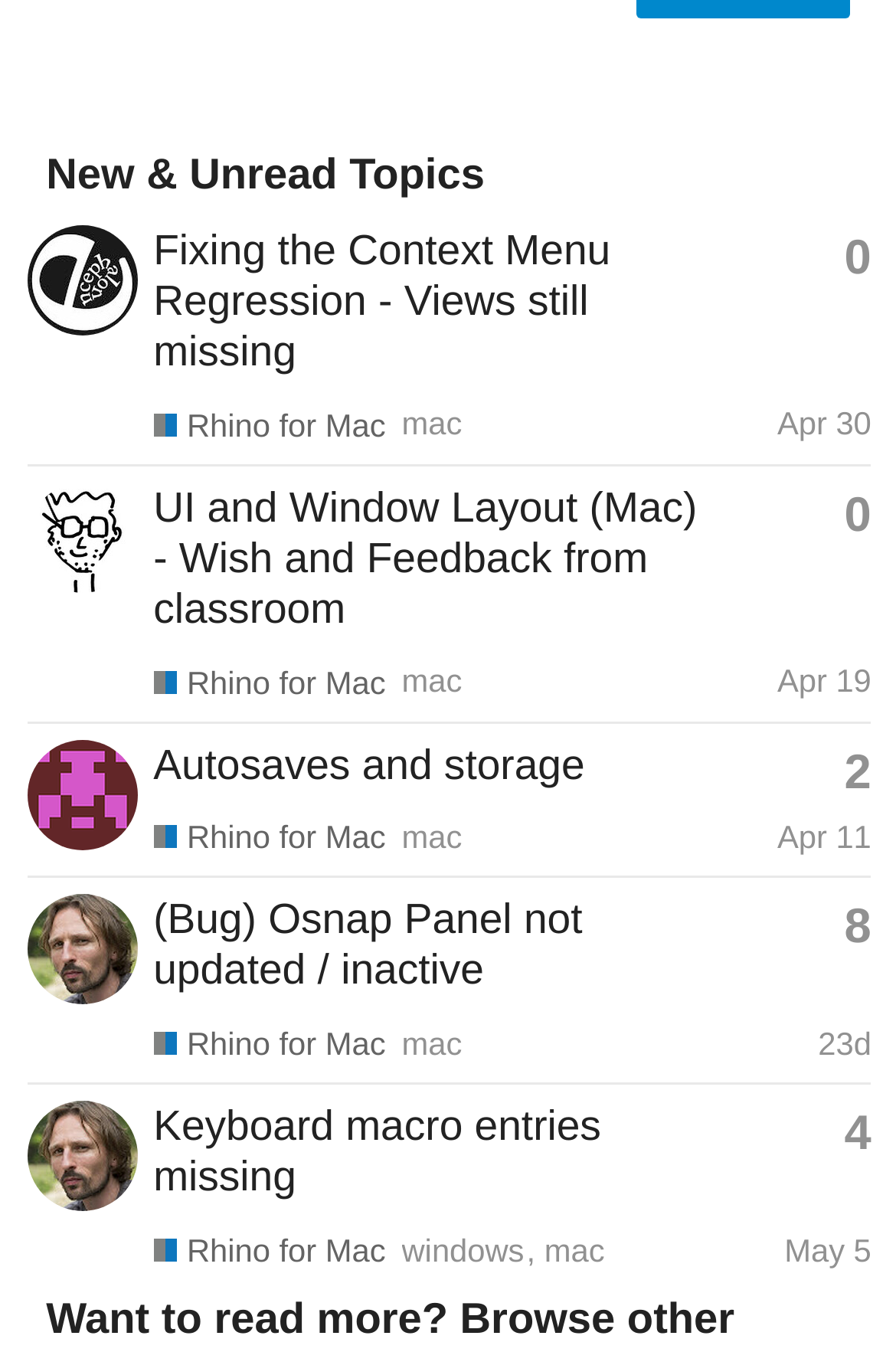Pinpoint the bounding box coordinates of the clickable element to carry out the following instruction: "Go to encephalon's profile."

[0.03, 0.192, 0.153, 0.221]